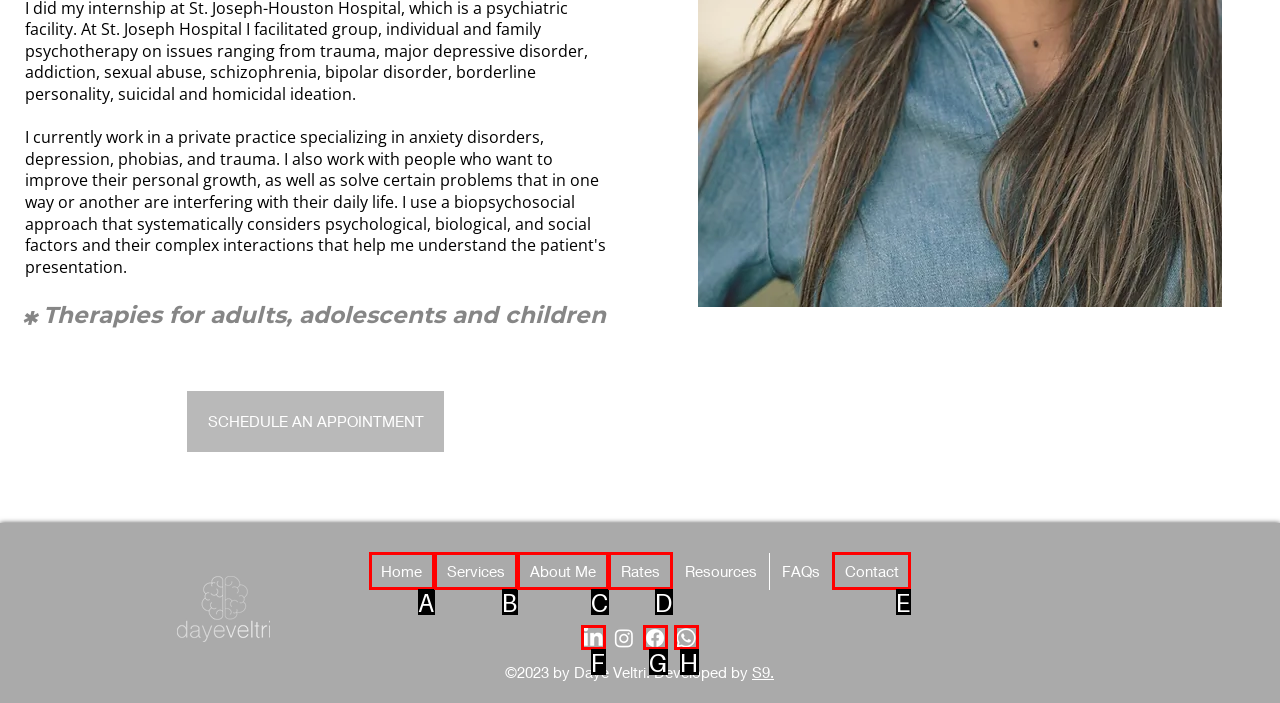Using the provided description: Home, select the most fitting option and return its letter directly from the choices.

A